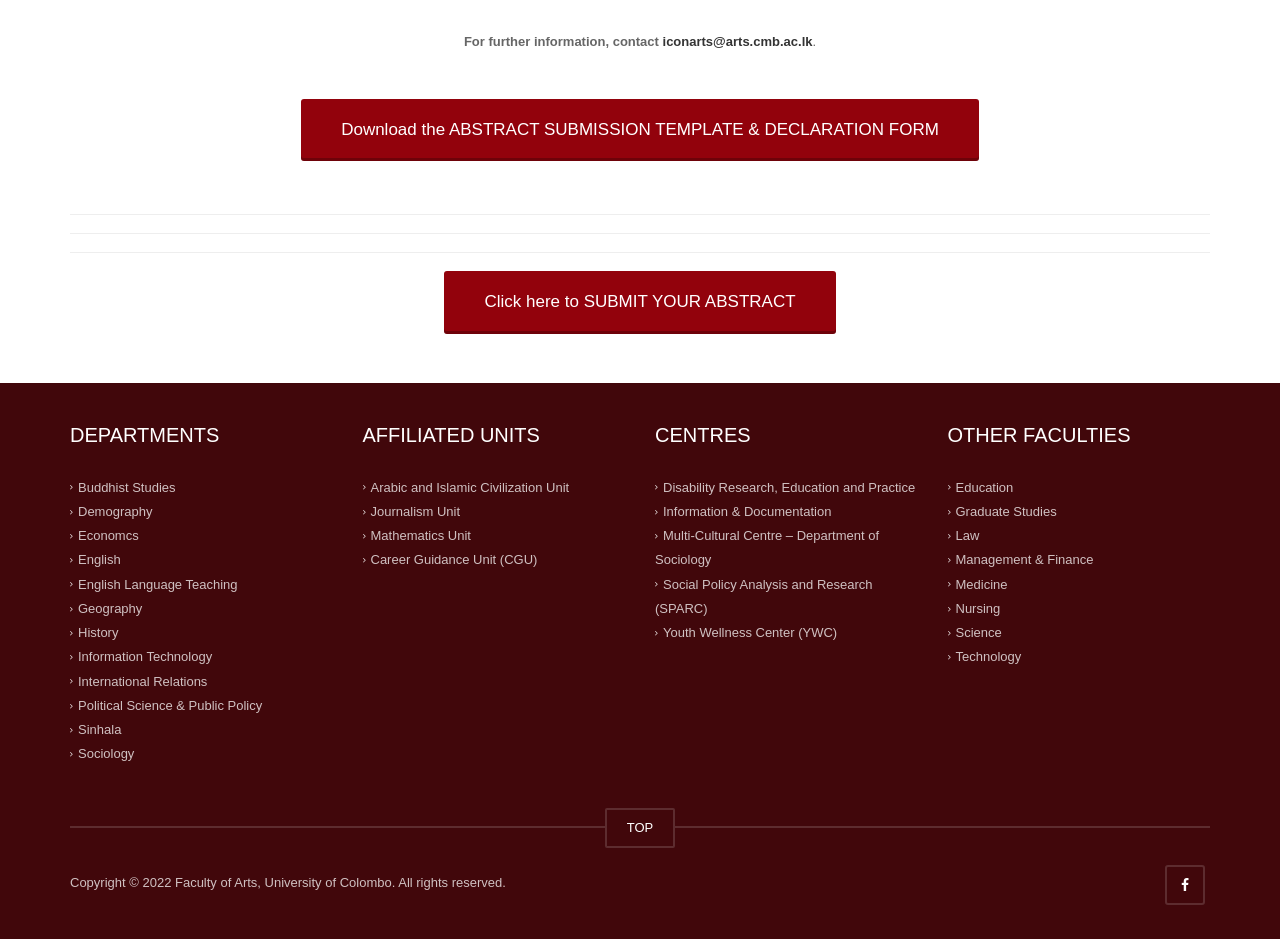Given the description: "Political Science & Public Policy", determine the bounding box coordinates of the UI element. The coordinates should be formatted as four float numbers between 0 and 1, [left, top, right, bottom].

[0.061, 0.743, 0.205, 0.759]